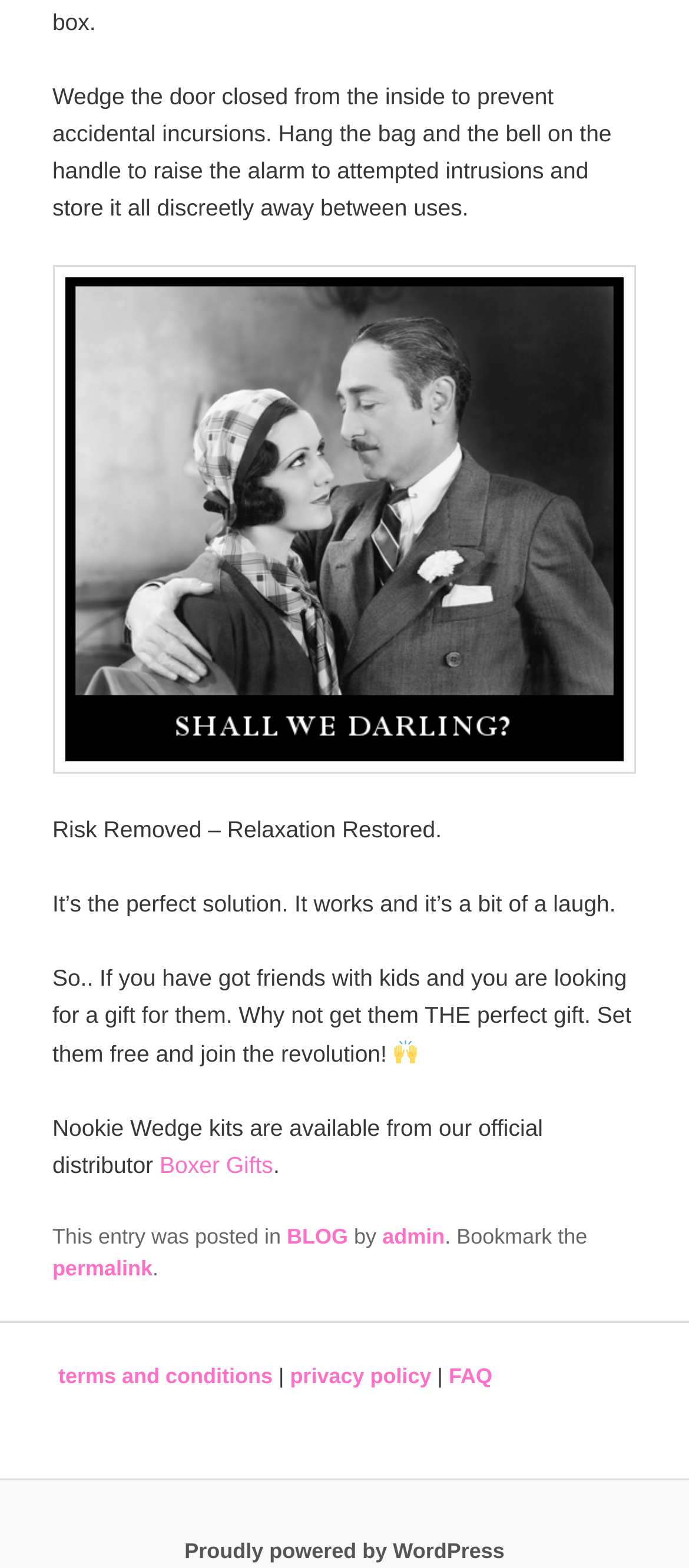Please find the bounding box coordinates of the element that you should click to achieve the following instruction: "Click the link to view blog posts". The coordinates should be presented as four float numbers between 0 and 1: [left, top, right, bottom].

[0.416, 0.781, 0.505, 0.797]